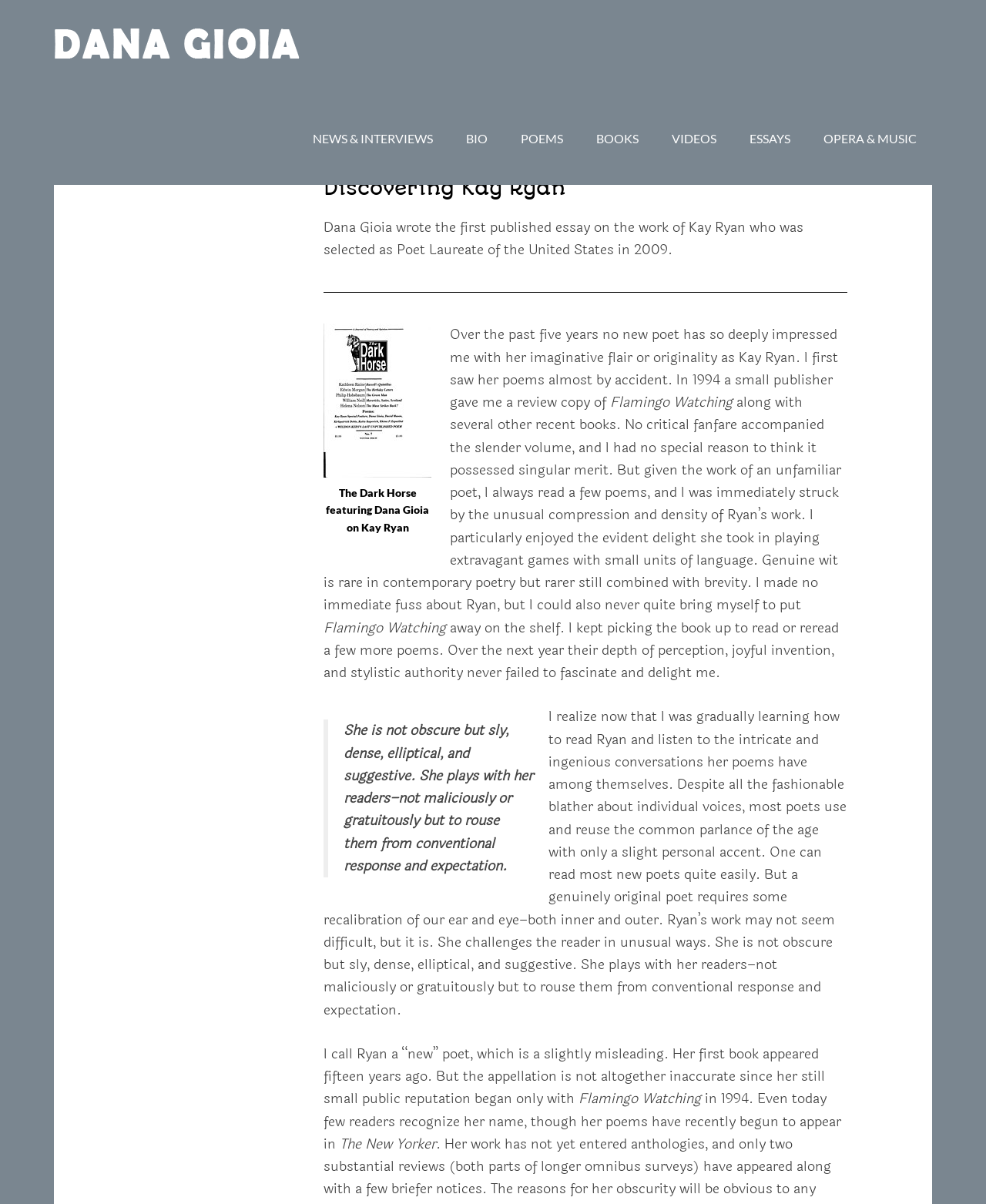Determine the bounding box coordinates of the clickable region to carry out the instruction: "Go to BIO page".

[0.457, 0.077, 0.51, 0.154]